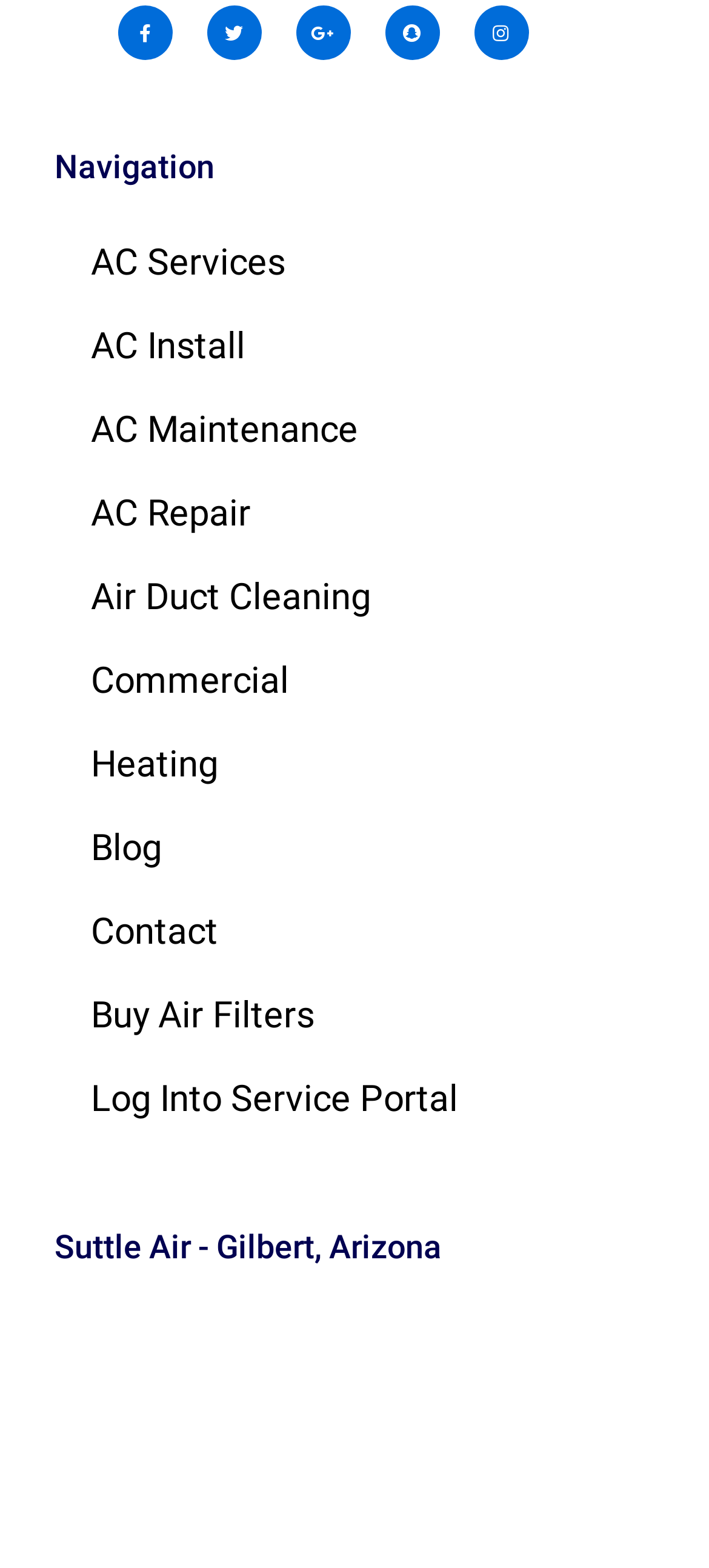Identify the bounding box coordinates for the UI element that matches this description: "Buy Air Filters".

[0.077, 0.62, 0.923, 0.673]